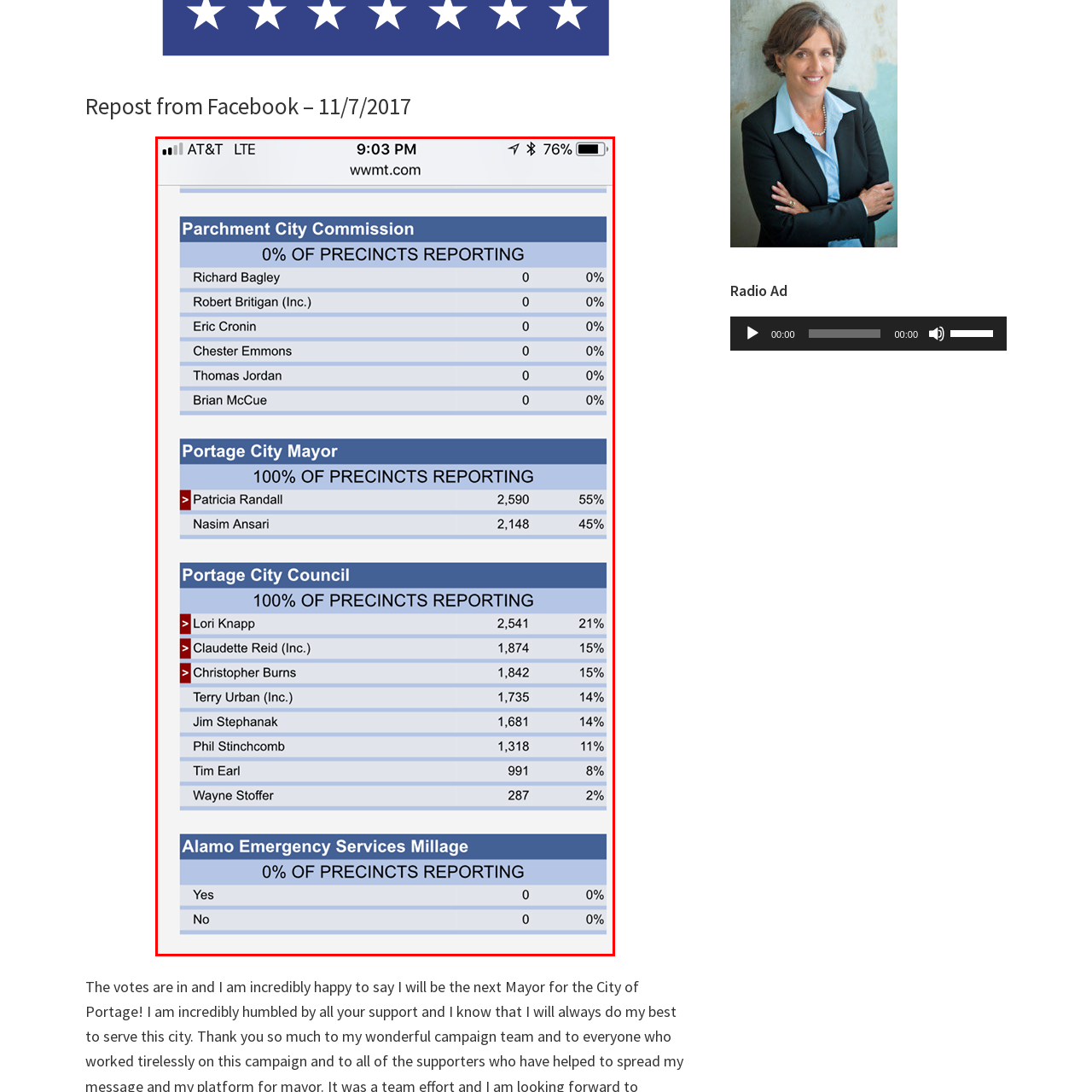How many votes did Lori Knapp secure in the Portage City Council election?
Study the image highlighted with a red bounding box and respond to the question with a detailed answer.

The Portage City Council results reflect 100% reporting, with Lori Knapp securing 2,541 votes (21%), followed by Claudette Reid with 1,874 votes (15%), and several other candidates below this threshold.